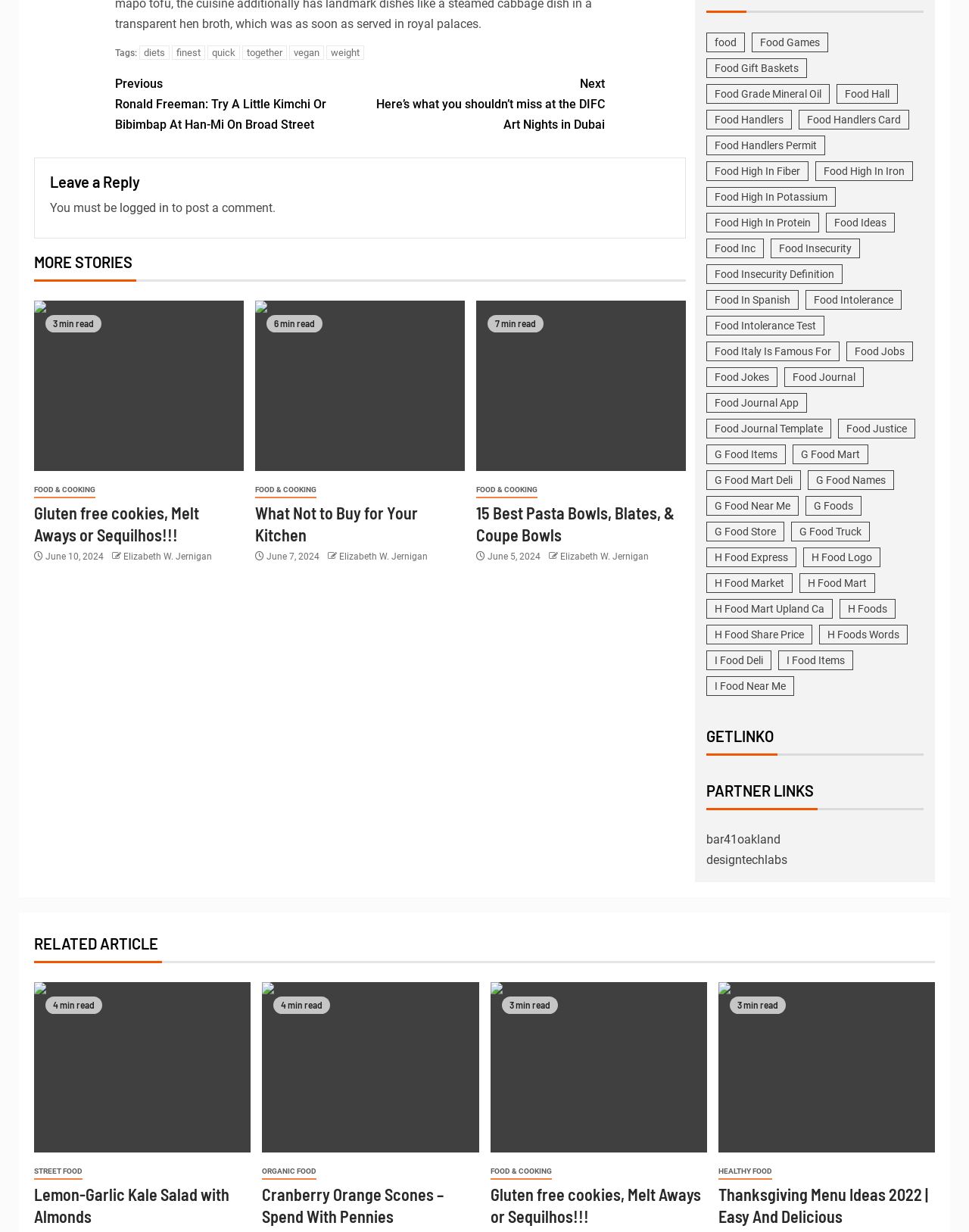Find the bounding box coordinates for the area that must be clicked to perform this action: "Click on the 'FOOD & COOKING' category".

[0.035, 0.391, 0.098, 0.404]